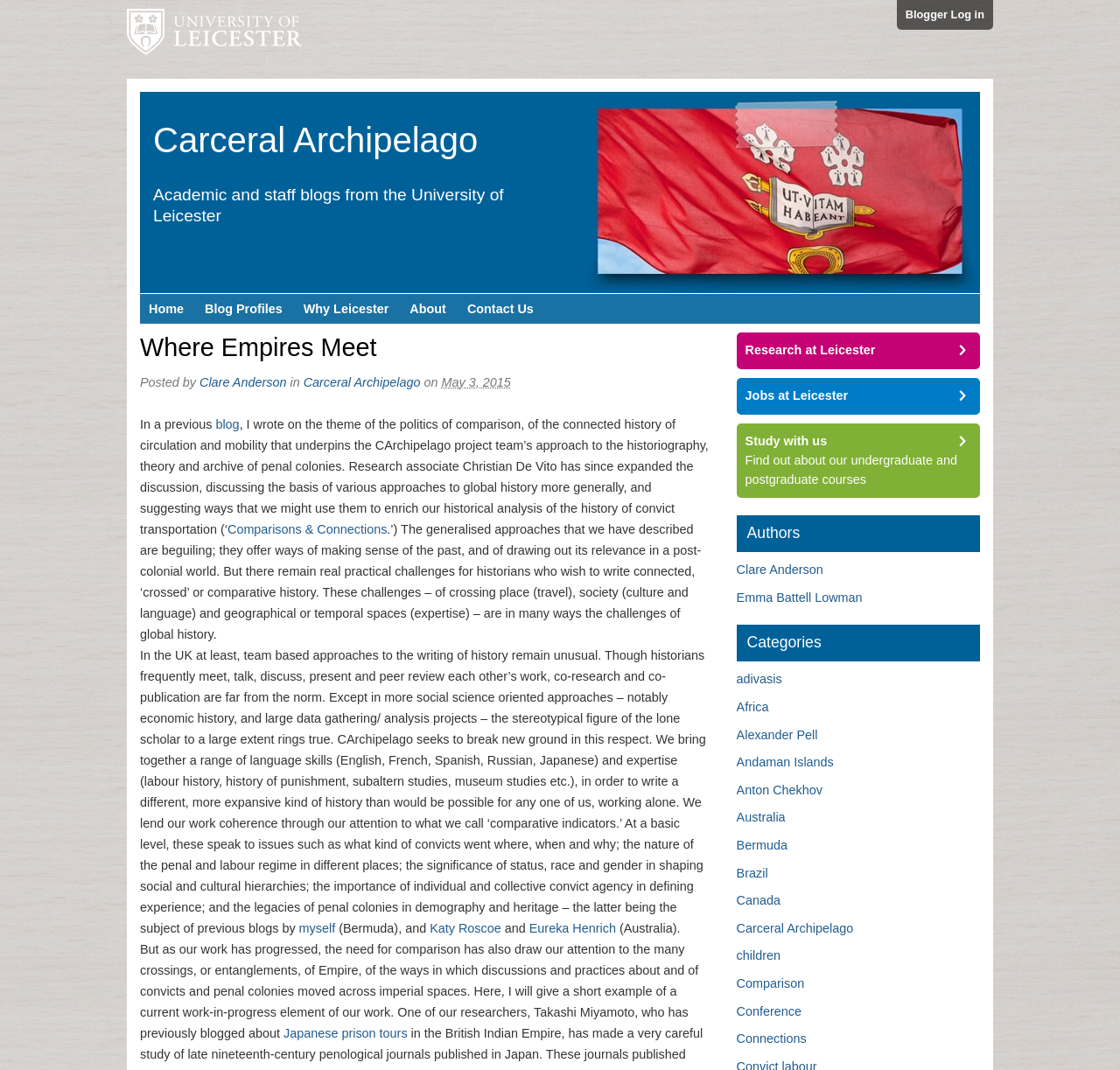Please specify the bounding box coordinates in the format (top-left x, top-left y, bottom-right x, bottom-right y), with all values as floating point numbers between 0 and 1. Identify the bounding box of the UI element described by: Connections

[0.658, 0.964, 0.72, 0.977]